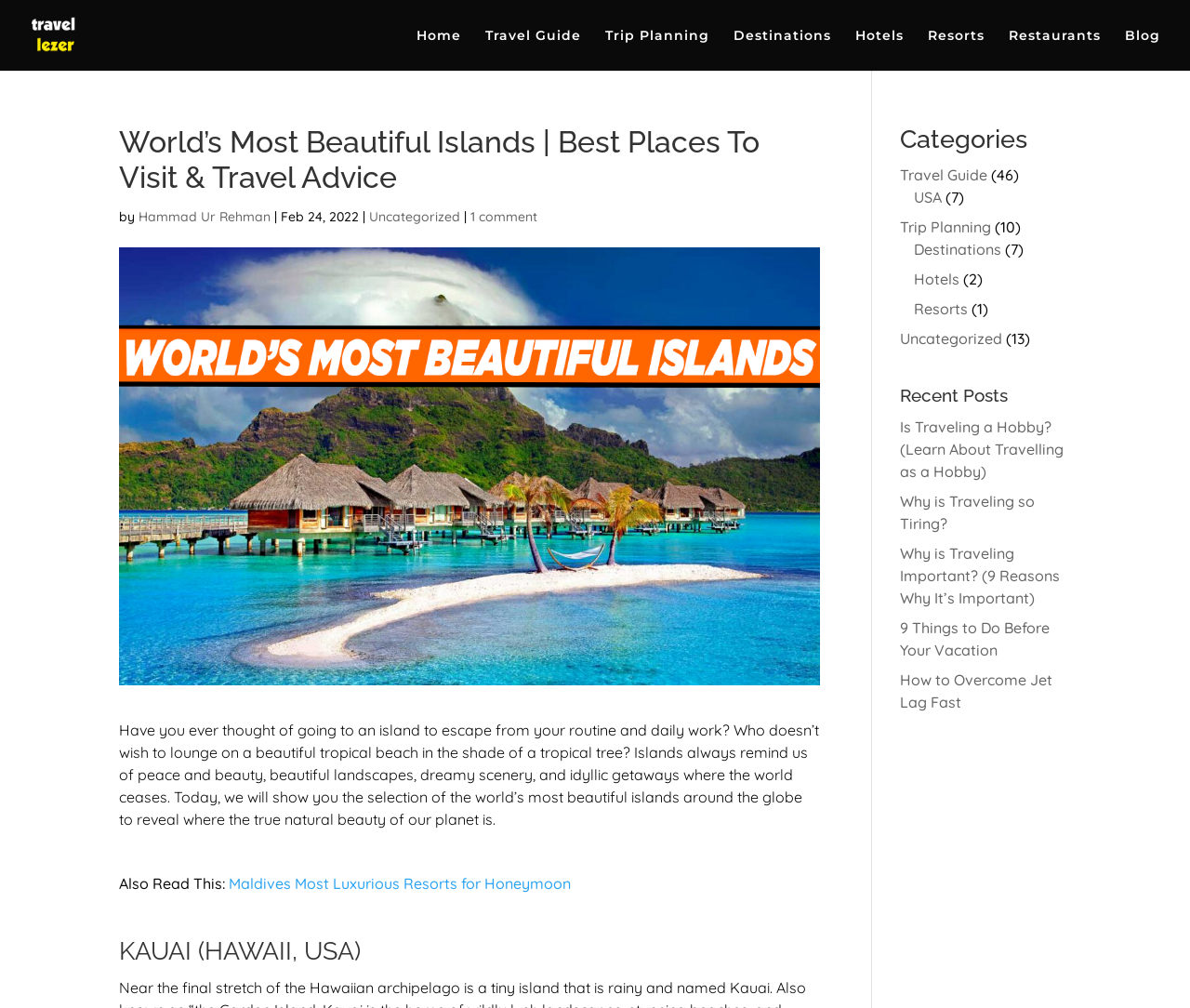What is the category of the article about Kauai?
Please answer the question as detailed as possible based on the image.

The category of the article about Kauai can be found in the 'Categories' section, where it lists 'USA' as one of the categories. This suggests that the article about Kauai is categorized under 'USA'.